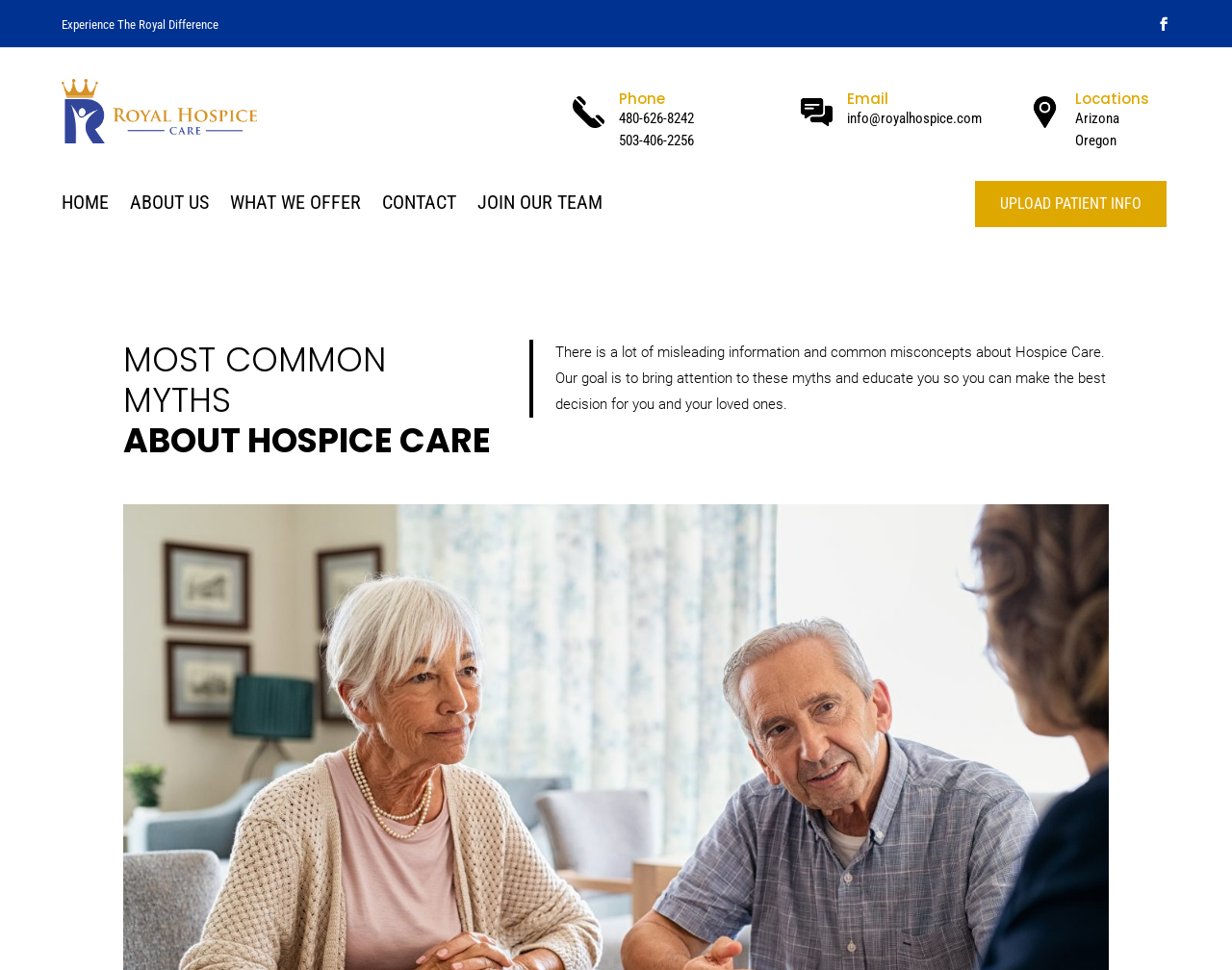What is the email address of Royal Hospice?
Look at the image and provide a detailed response to the question.

The email address is provided in the 'Email' section of the webpage, which is part of the contact information.